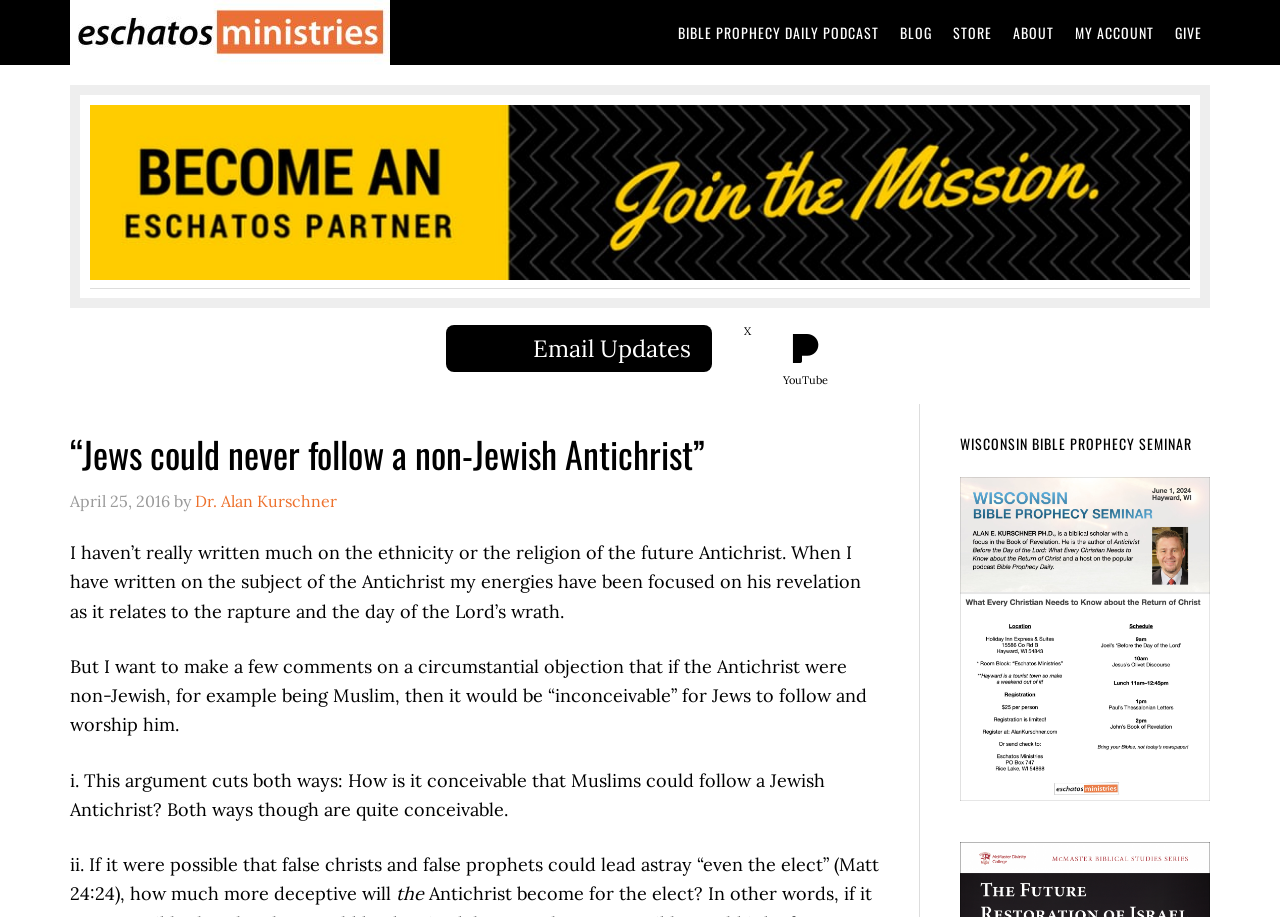What is the date of the article?
Using the image, respond with a single word or phrase.

April 25, 2016